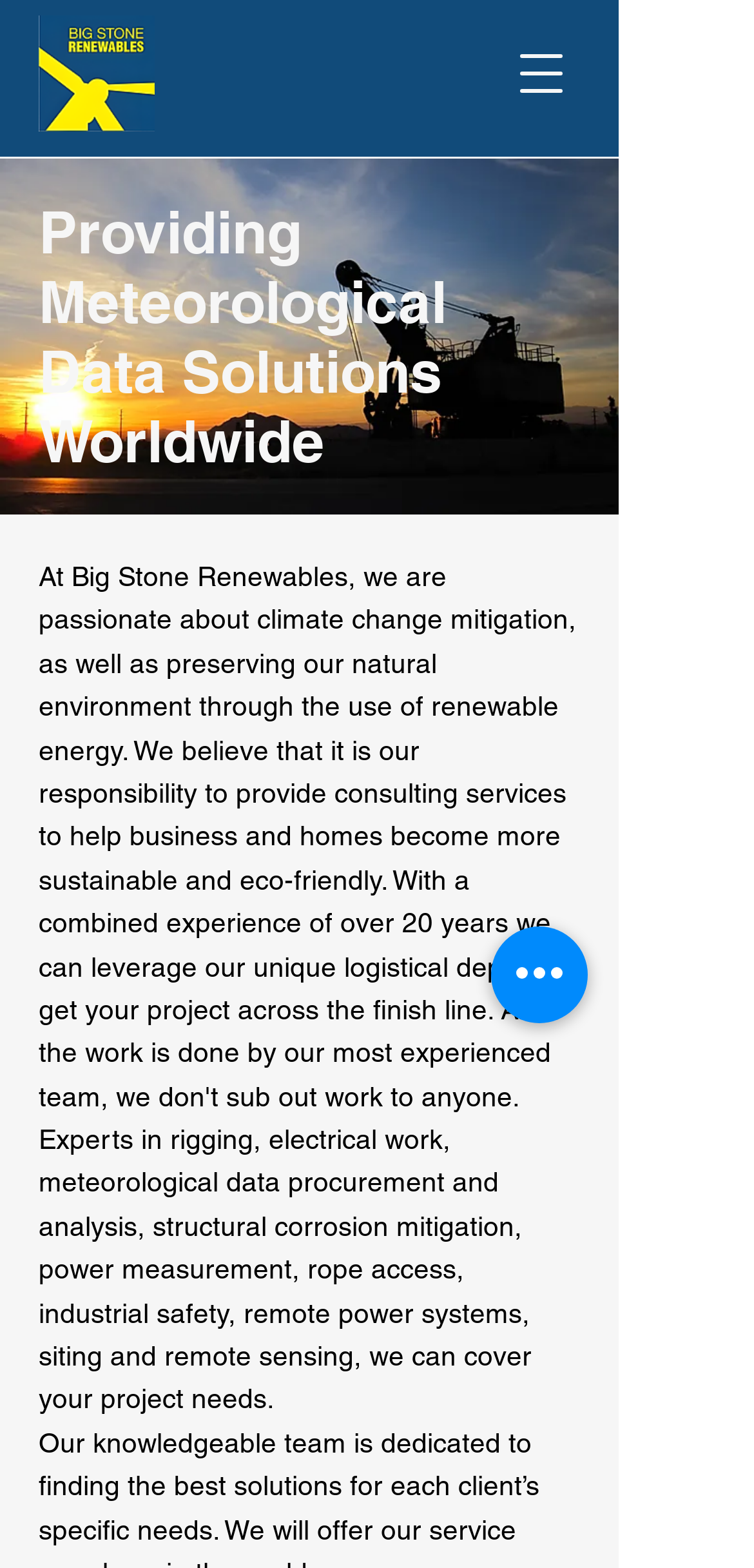What is the purpose of the button at the top right corner?
Please look at the screenshot and answer using one word or phrase.

Open navigation menu